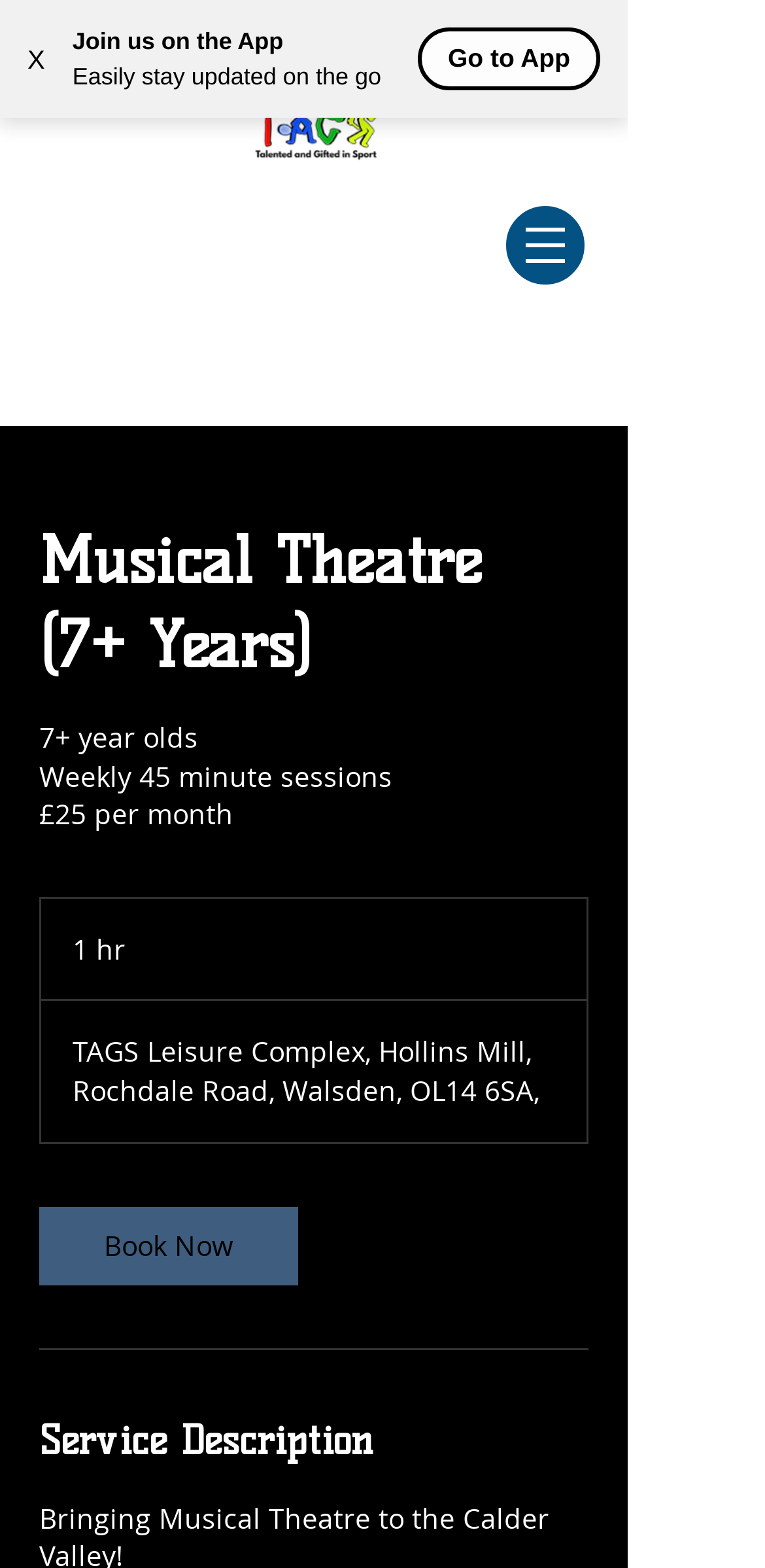Elaborate on the information and visuals displayed on the webpage.

This webpage is about a musical theatre program for children aged 7 and above. At the top left corner, there is a button with an "X" symbol, likely used for closing a window or notification. Next to it, there is a section promoting an app, with a static text "Join us on the App" and a brief description "Easily stay updated on the go". A "Go to App" button is located to the right of this section.

Below this section, there is a TAGS logo image, positioned roughly in the middle of the top section of the page. To the right of the logo, there is a navigation menu labeled "Site", which contains a dropdown menu with a heading "Musical Theatre (7+ Years)".

The main content of the page is focused on the musical theatre program, with a heading "Musical Theatre (7+ Years)" and a brief description of the program, including the age range, session duration, and monthly fee. Below this, there is a section with a static text "1 h", likely indicating the duration of the sessions.

Further down, there is an address listed, "TAGS Leisure Complex, Hollins Mill, Rochdale Road, Walsden, OL14 6SA", which is likely the location of the program. A "Book Now" link is positioned below the address.

The page also has a section with a heading "Service Description", which is located at the bottom of the page. There is a horizontal separator line above this section, separating it from the rest of the content.